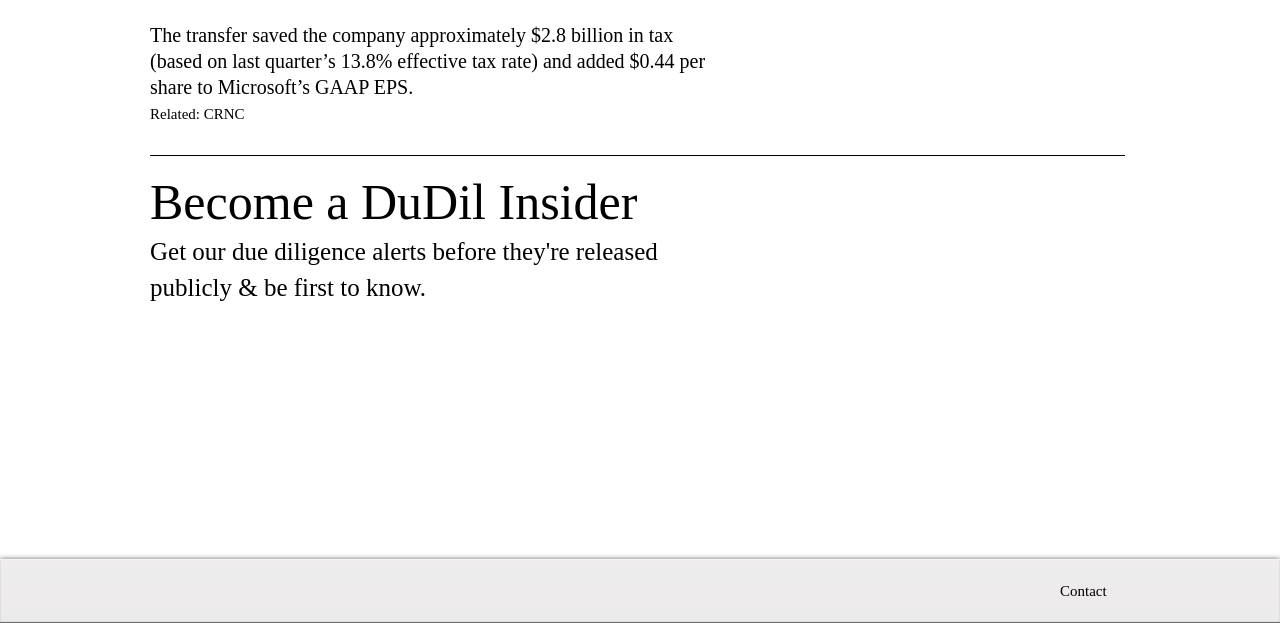Please reply to the following question with a single word or a short phrase:
What is the purpose of the iframe element?

Embedded Content